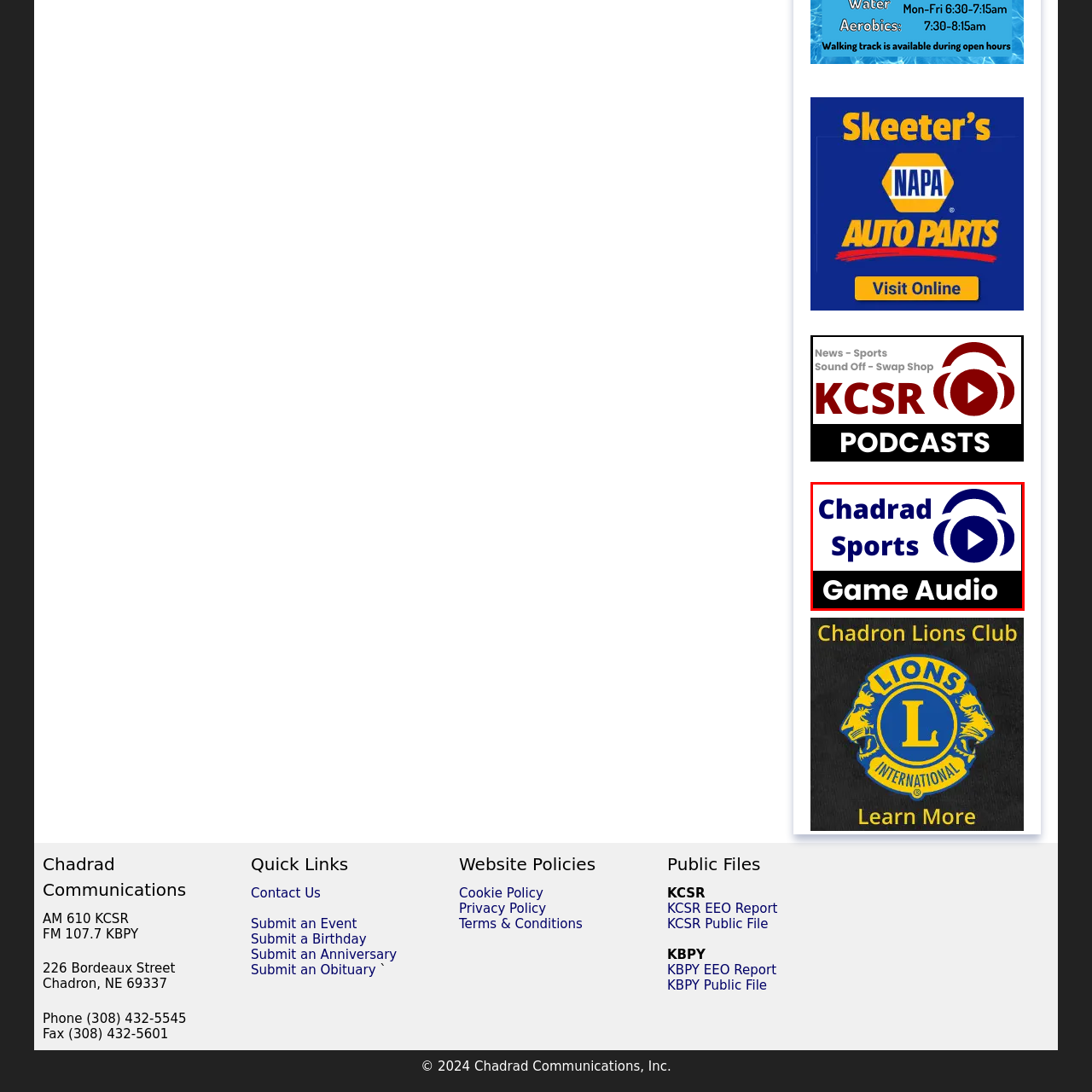Examine the image inside the red outline, What is the geographical area associated with the brand?
 Answer with a single word or phrase.

Chadron area